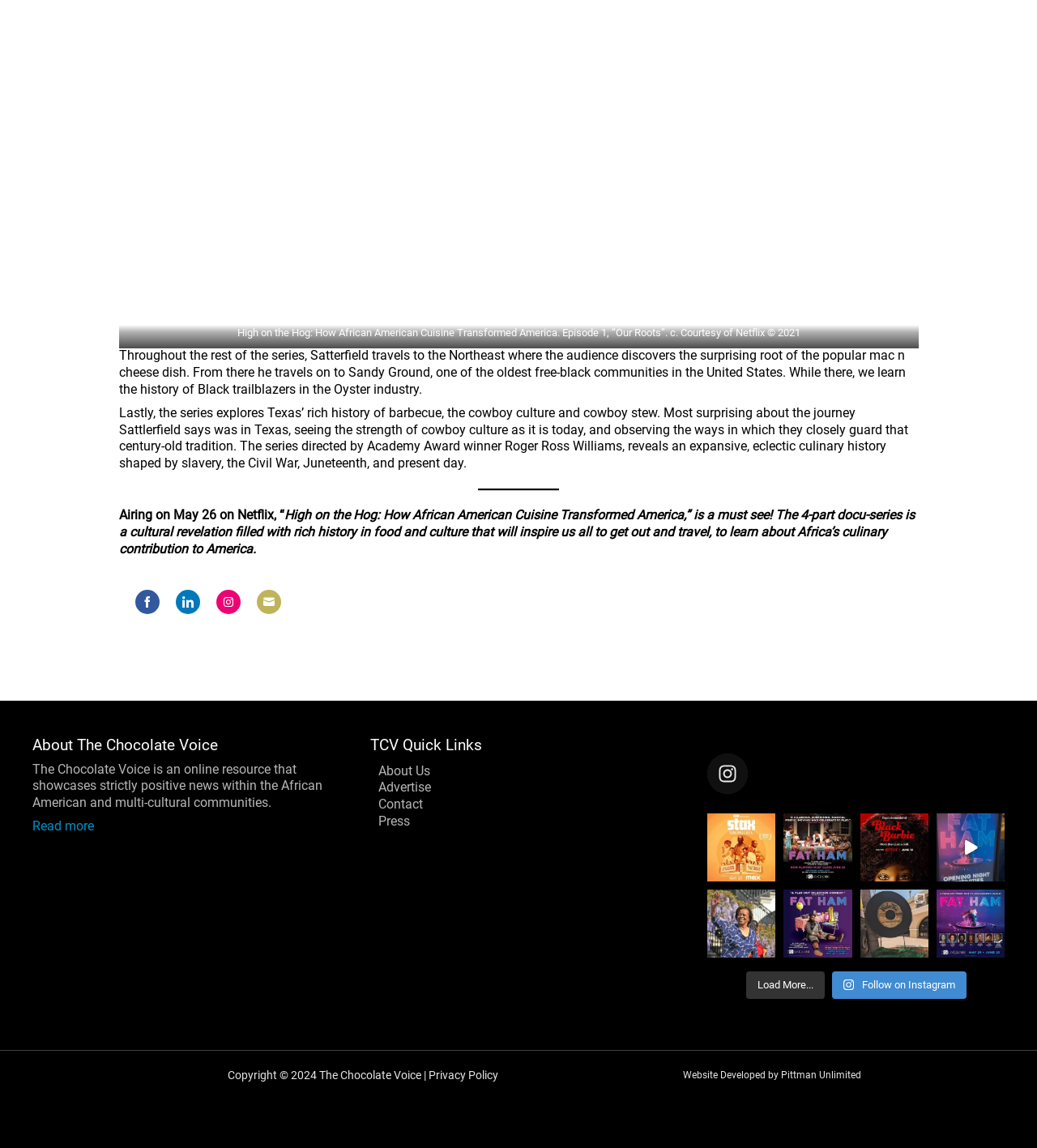Find the bounding box coordinates for the HTML element specified by: "Read more".

[0.031, 0.713, 0.091, 0.726]